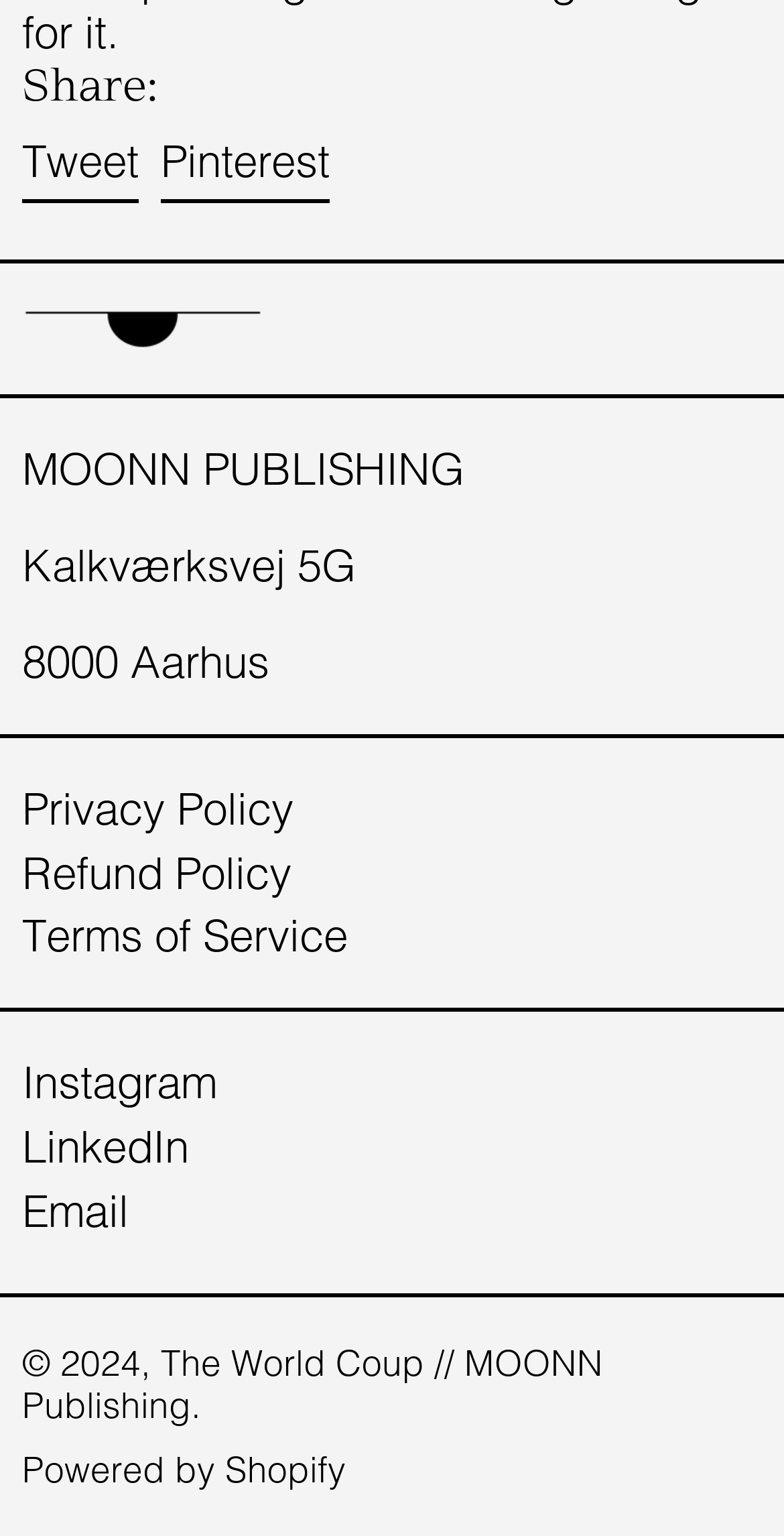Can you find the bounding box coordinates of the area I should click to execute the following instruction: "Read Privacy Policy"?

[0.028, 0.508, 0.374, 0.544]